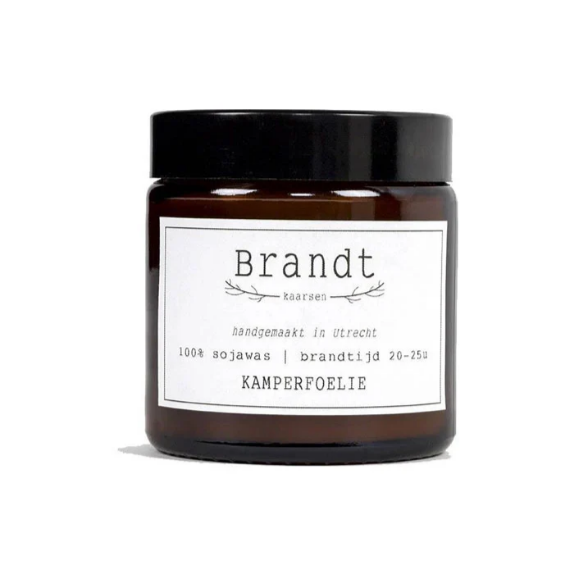Provide a thorough description of the contents of the image.

This image showcases a beautifully crafted candle from Brandt, a brand celebrated for its hand-made products made in Utrecht. The dark amber jar features a minimalistic design, prominently displaying the brand name "Brandt" along with the word "kaarsen," meaning "candles" in Dutch. Underneath, the label notes that the candle is made from 100% soy wax, emphasizing its eco-friendly composition. The fragrance identified on the label is "Kamperfoelie," which translates to "Honeysuckle," suggesting a sweet and floral scent profile. The candle’s burn time is indicated to be between 20 to 25 hours, making it an ideal choice for long-lasting enjoyment. This product aligns with zero-waste principles and offers a sustainable gifting option, perfect for those looking to enhance their home ambiance with natural fragrances.